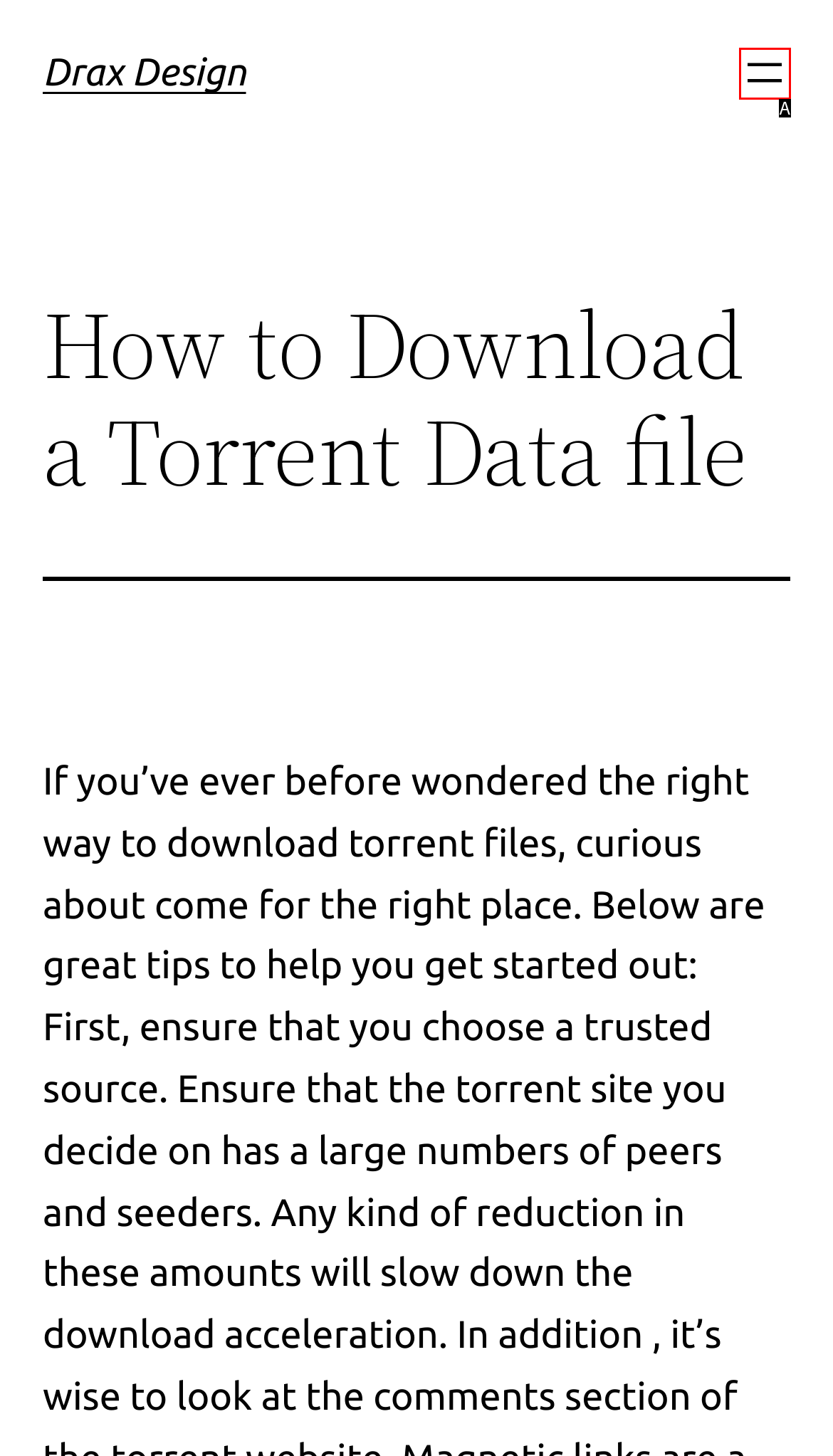Match the following description to the correct HTML element: aria-label="Abrir el menú" Indicate your choice by providing the letter.

A